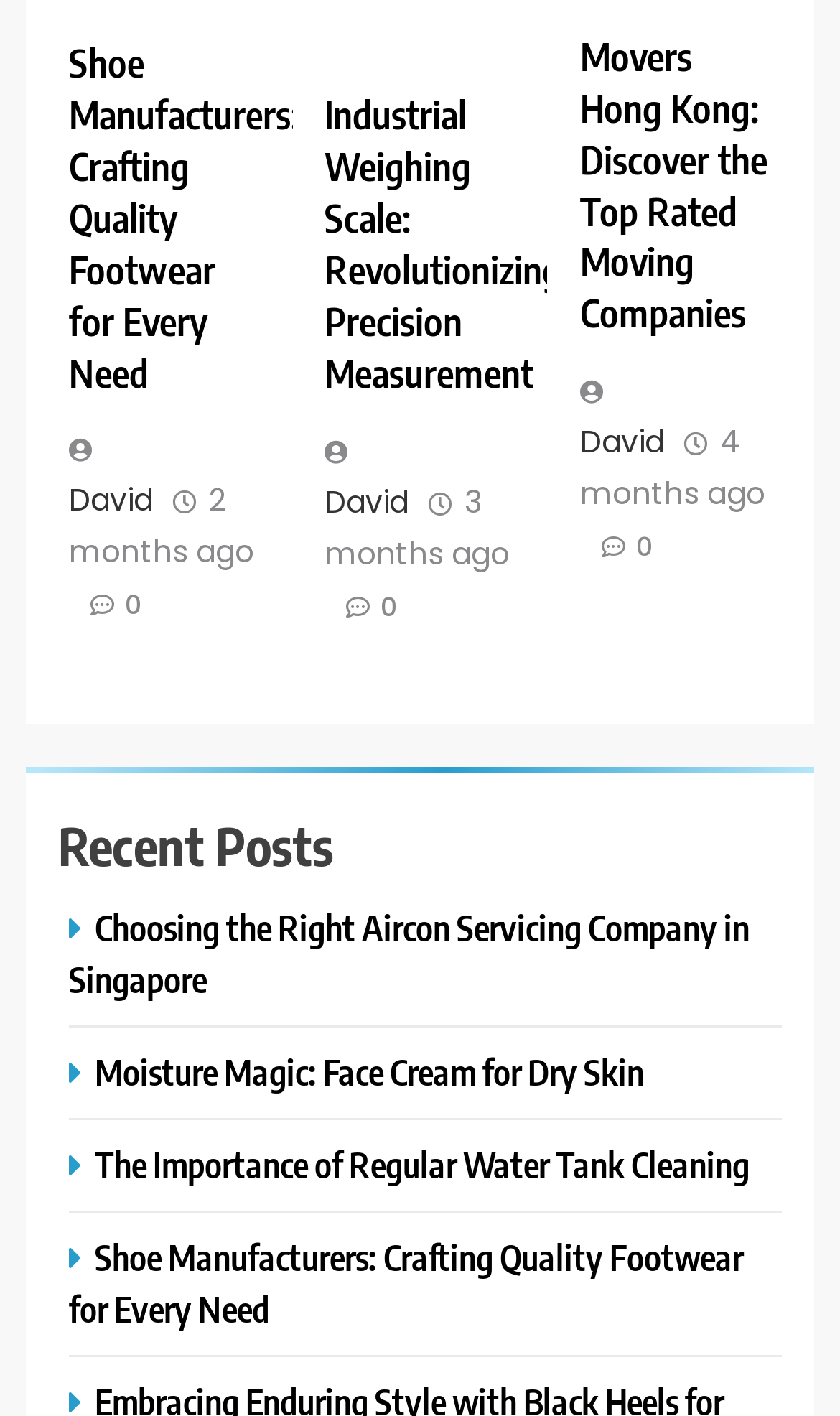What is the topic of the first post?
Provide a detailed and extensive answer to the question.

The first post is a heading element with the text 'Shoe Manufacturers: Crafting Quality Footwear for Every Need', which indicates that the topic of the first post is related to shoe manufacturers.